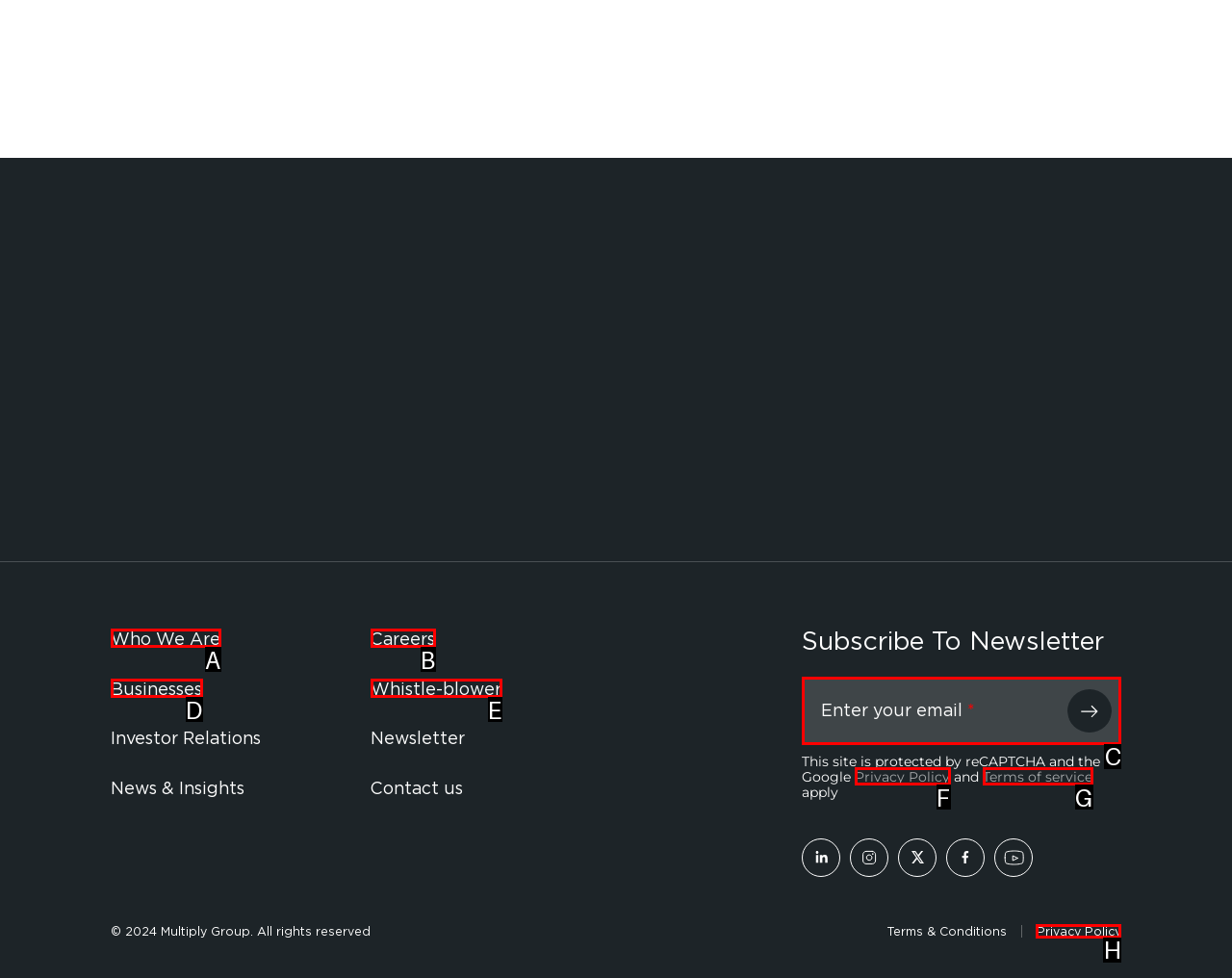Identify which lettered option completes the task: Enter email address. Provide the letter of the correct choice.

C